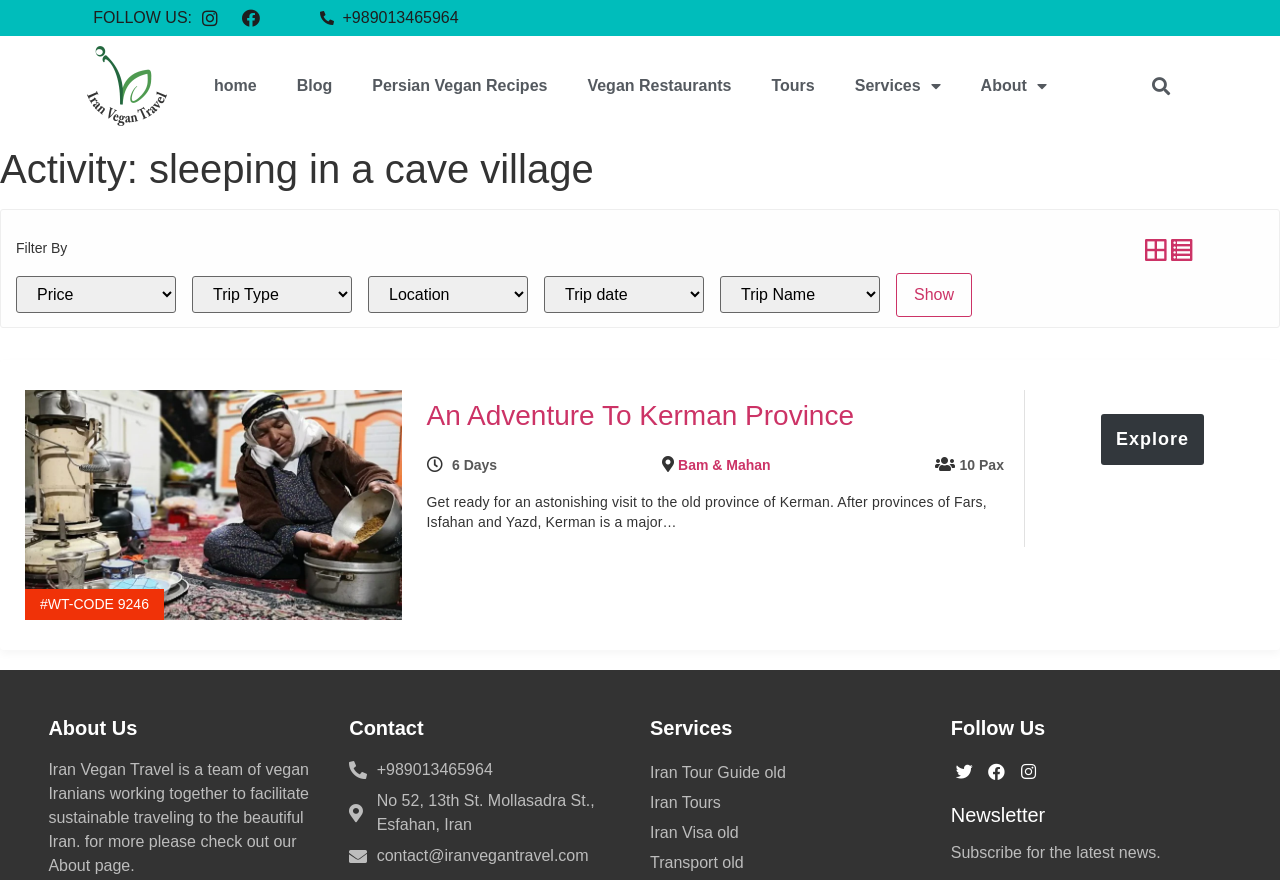What is the contact phone number of the travel company?
Using the screenshot, give a one-word or short phrase answer.

+989013465964